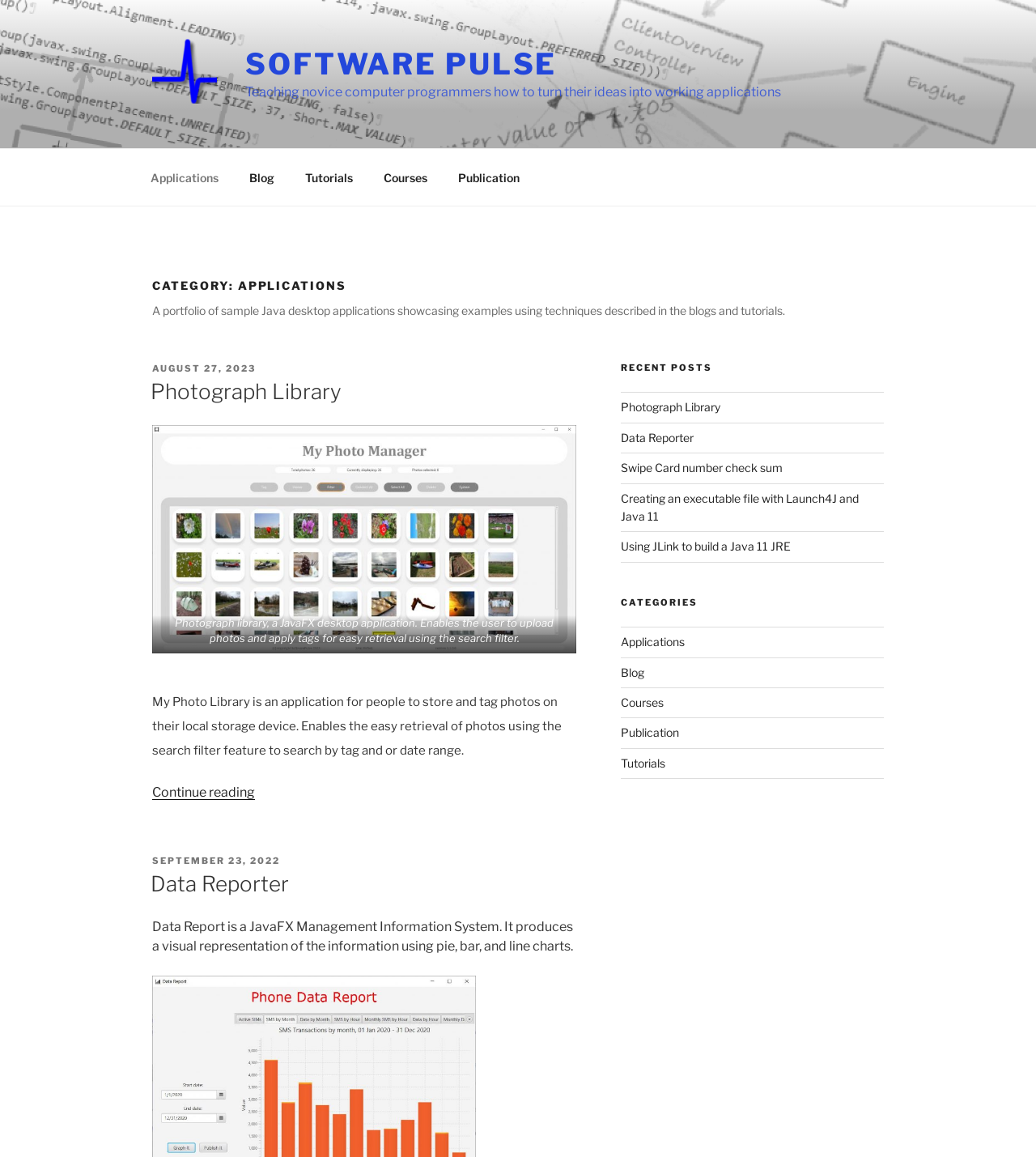Could you provide the bounding box coordinates for the portion of the screen to click to complete this instruction: "Check the 'Recent Posts' section"?

[0.599, 0.339, 0.853, 0.486]